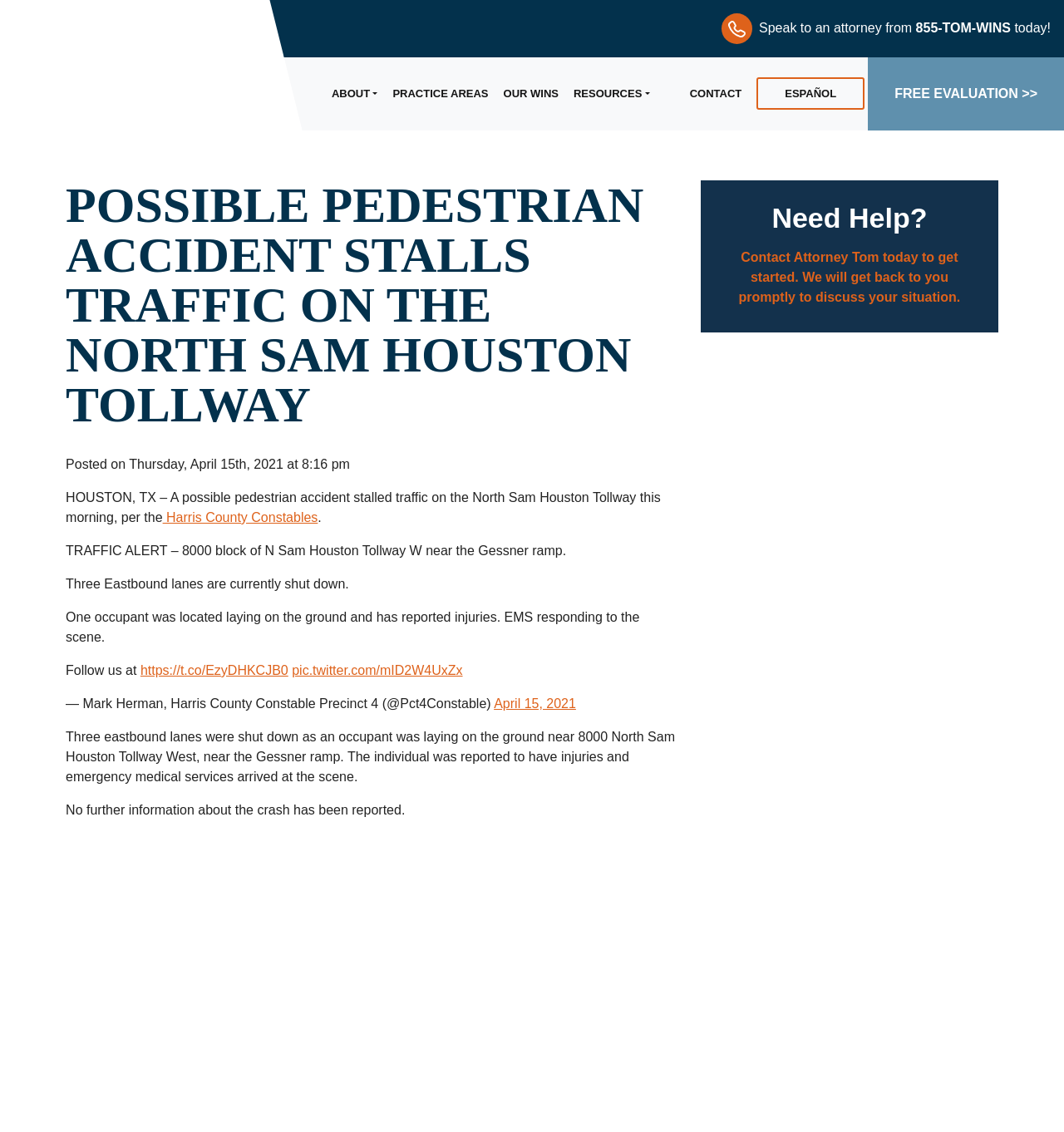What is the location of the traffic accident?
Could you answer the question with a detailed and thorough explanation?

The location of the traffic accident can be determined by reading the text in the webpage, specifically the heading 'POSSIBLE PEDESTRIAN ACCIDENT STALLS TRAFFIC ON THE NORTH SAM HOUSTON TOLLWAY' and the text 'TRAFFIC ALERT – 8000 block of N Sam Houston Tollway W near the Gessner ramp.'